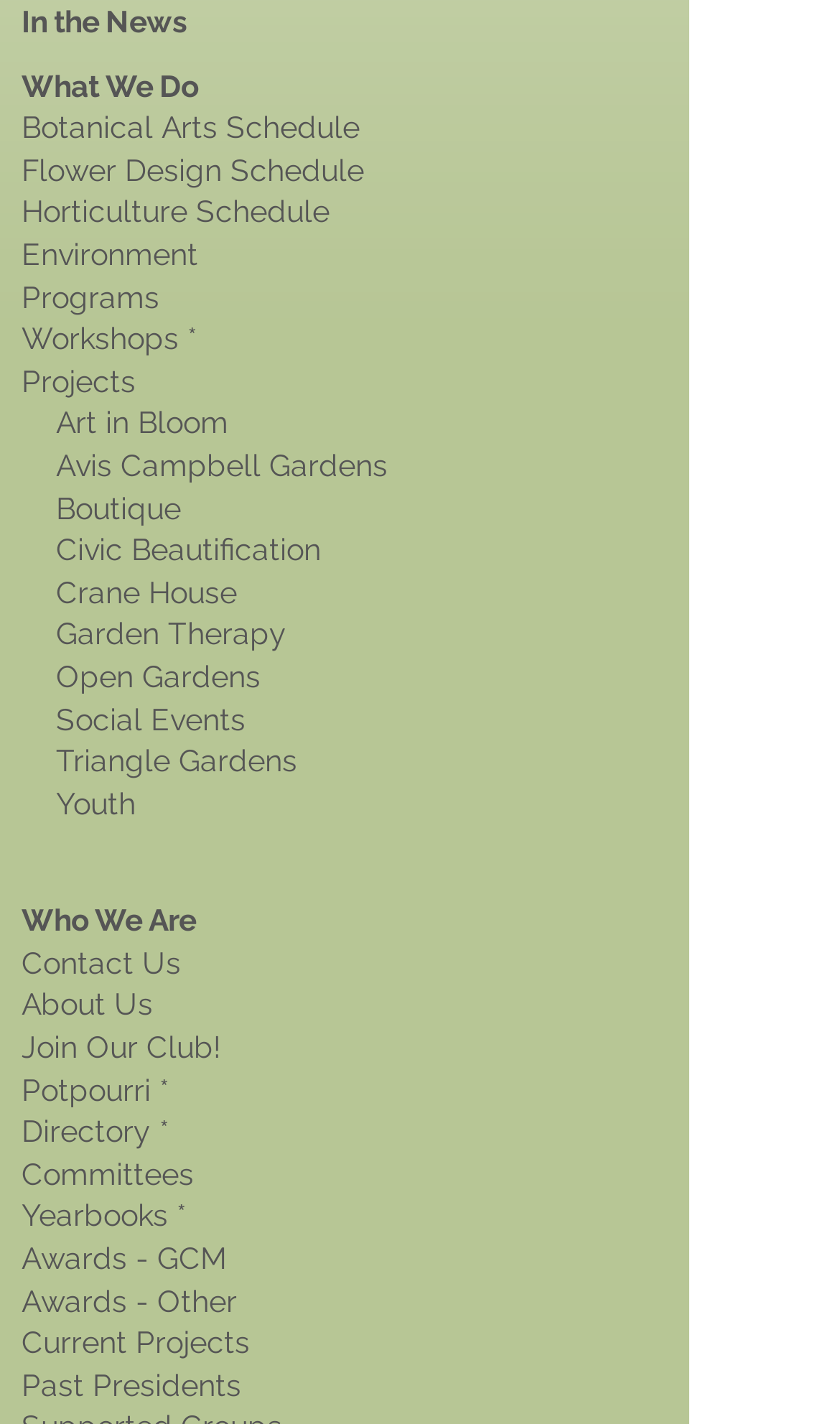Kindly determine the bounding box coordinates of the area that needs to be clicked to fulfill this instruction: "Check the Botanical Arts Schedule".

[0.026, 0.077, 0.428, 0.102]